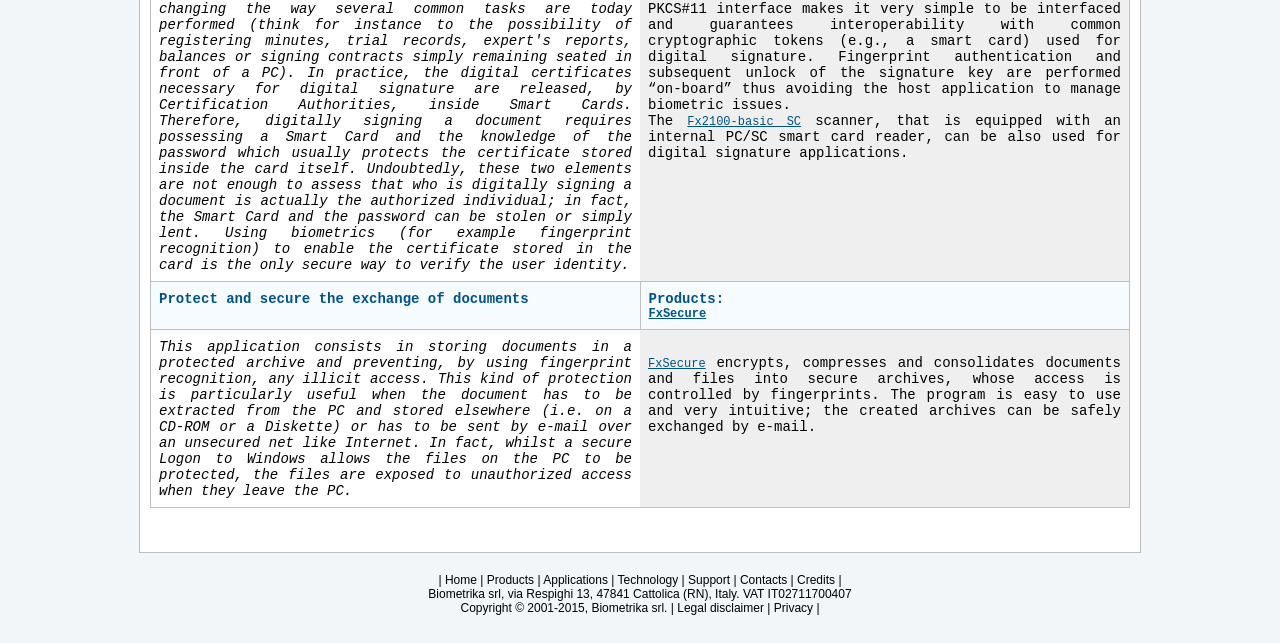Reply to the question with a brief word or phrase: What is the company name mentioned at the bottom of the page?

Biometrika srl